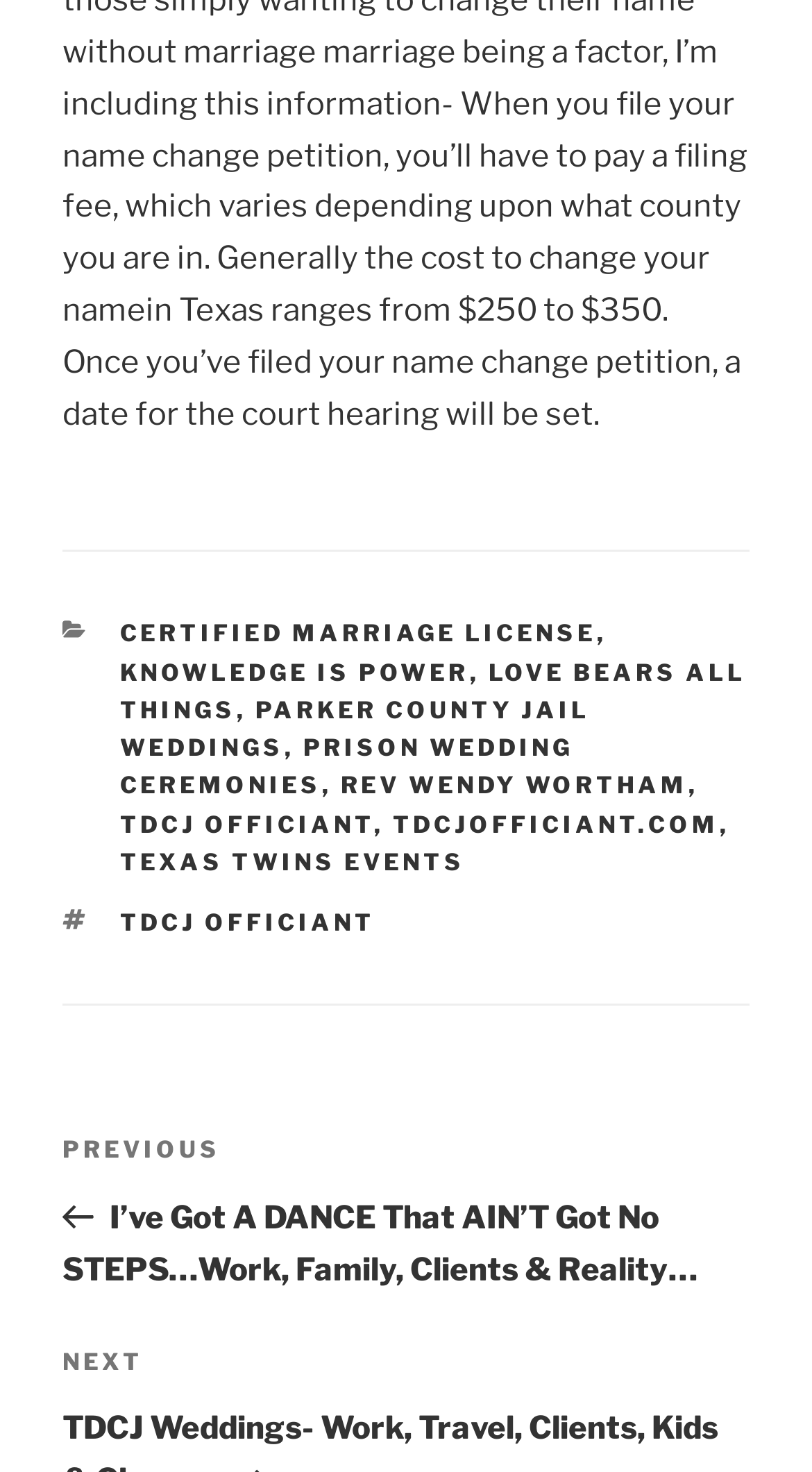What is the domain of the TDCJ Officiant link?
Look at the image and answer the question using a single word or phrase.

TDCJOFFICIANT.COM